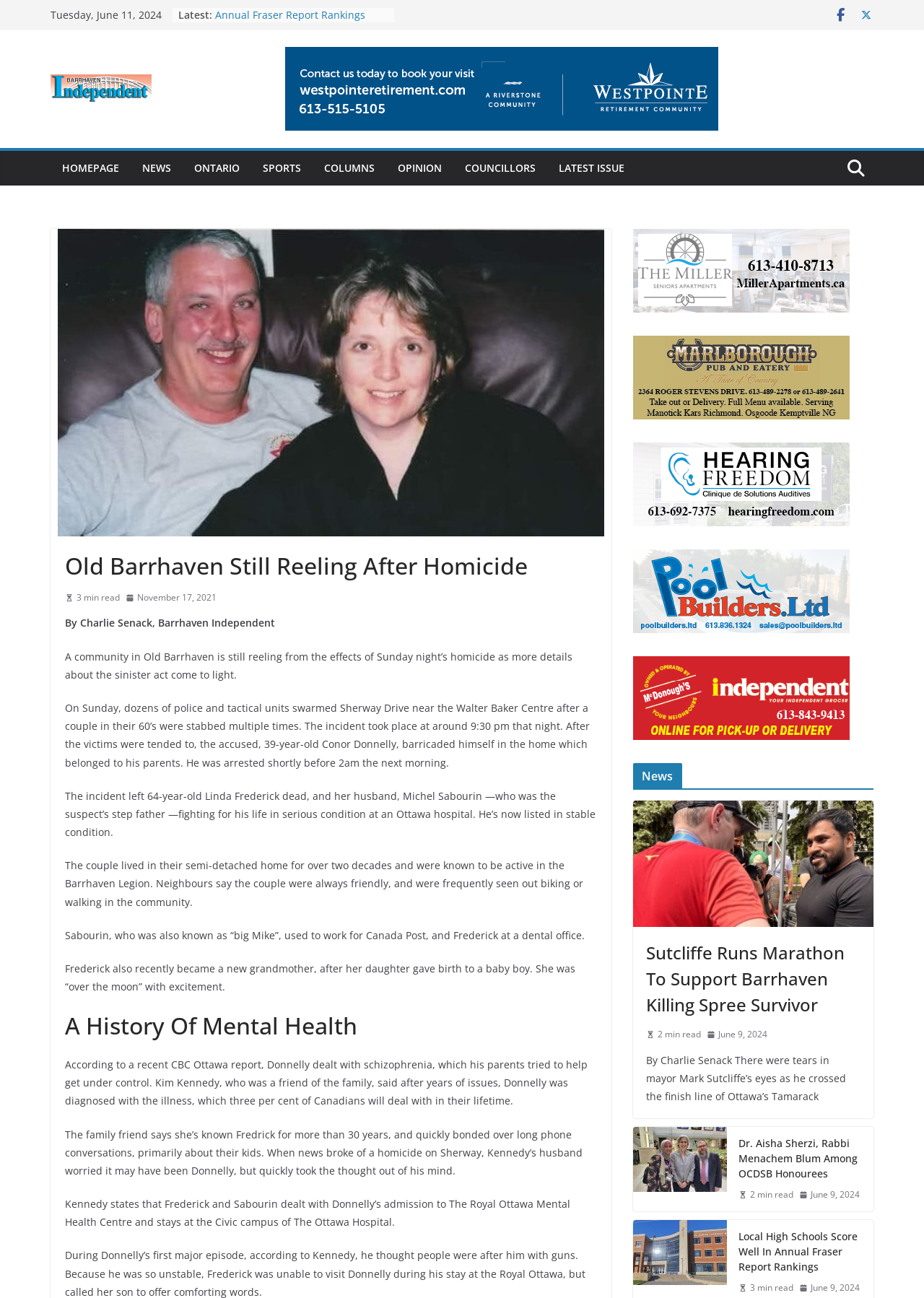Find the bounding box coordinates for the UI element that matches this description: "Ontario".

[0.21, 0.122, 0.259, 0.137]